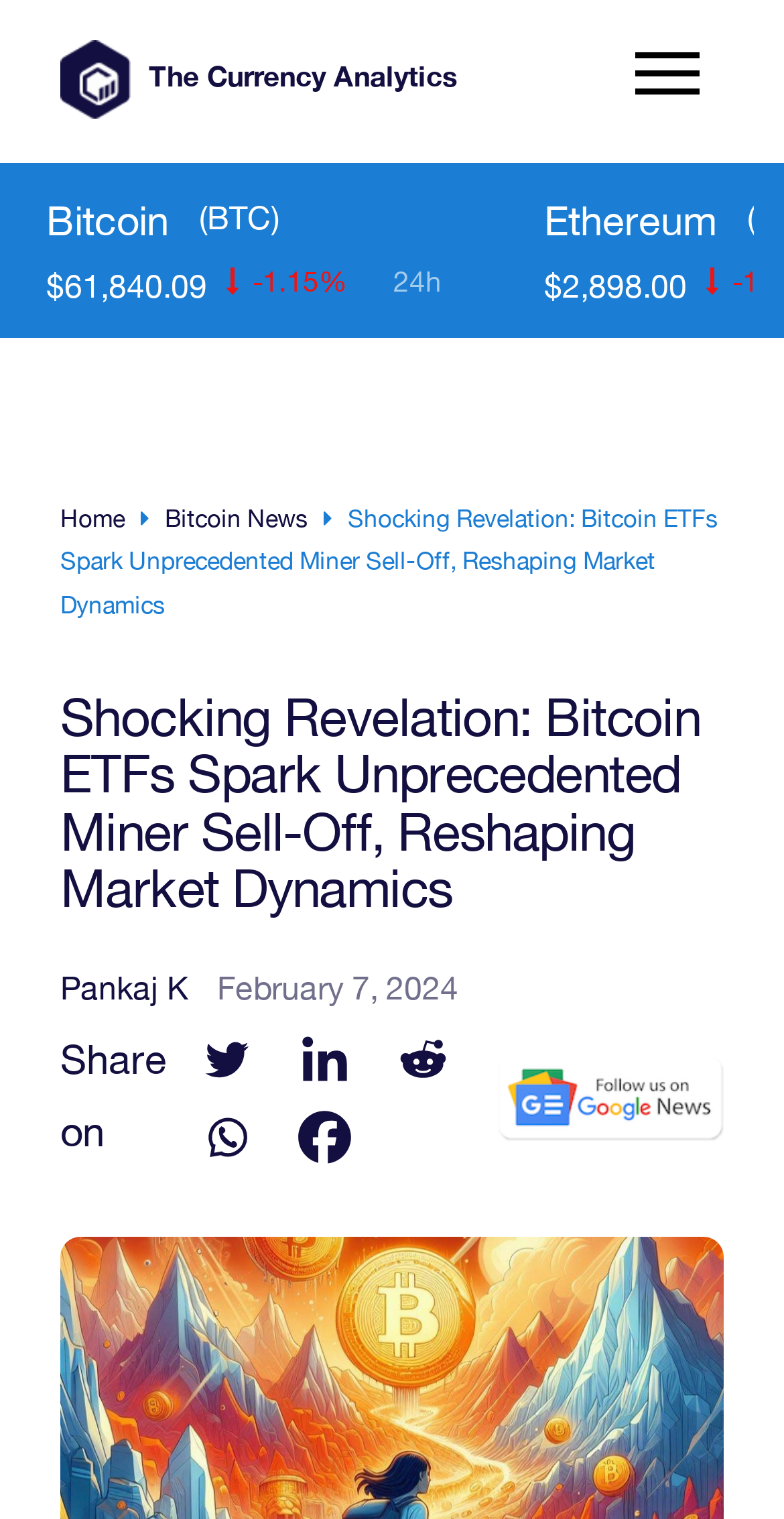Pinpoint the bounding box coordinates of the clickable area needed to execute the instruction: "Click on Bitcoin (BTC) link". The coordinates should be specified as four float numbers between 0 and 1, i.e., [left, top, right, bottom].

[0.059, 0.122, 0.653, 0.169]